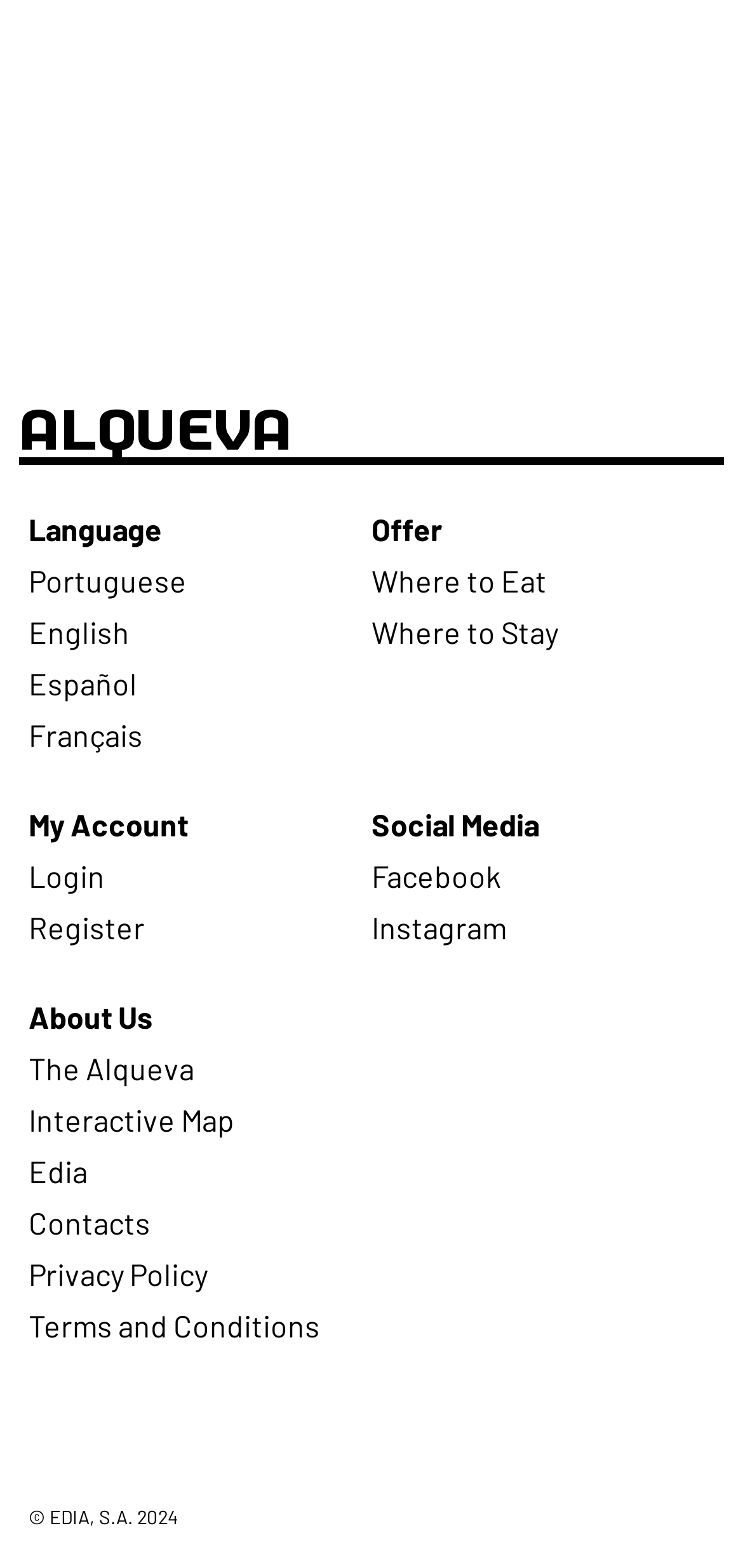Specify the bounding box coordinates of the region I need to click to perform the following instruction: "Learn about The Alqueva". The coordinates must be four float numbers in the range of 0 to 1, i.e., [left, top, right, bottom].

[0.038, 0.669, 0.262, 0.692]